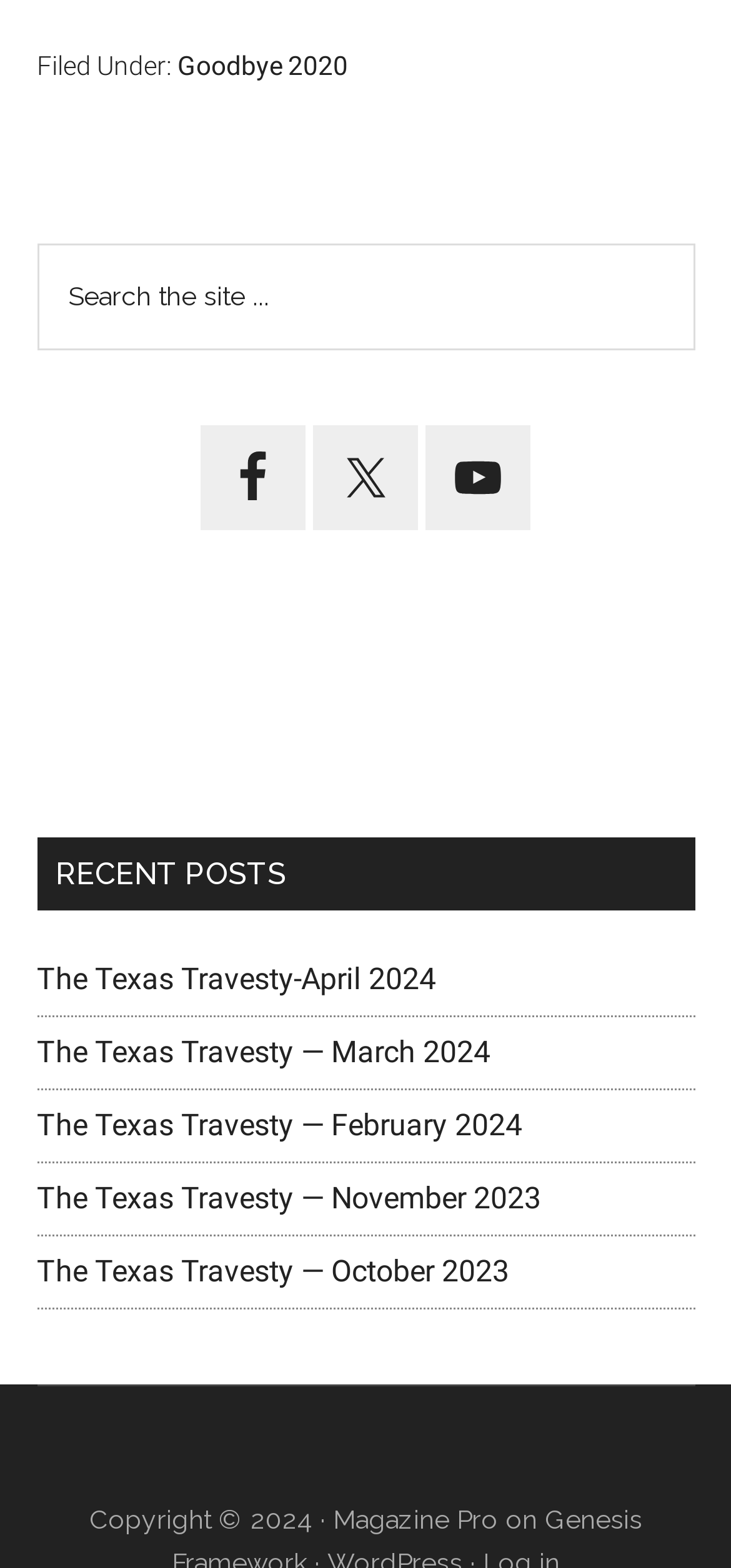Analyze the image and provide a detailed answer to the question: What is the title of the latest post?

I looked at the list of recent posts in the Primary Sidebar section and found that the first link is titled 'The Texas Travesty-April 2024', which is likely the latest post.